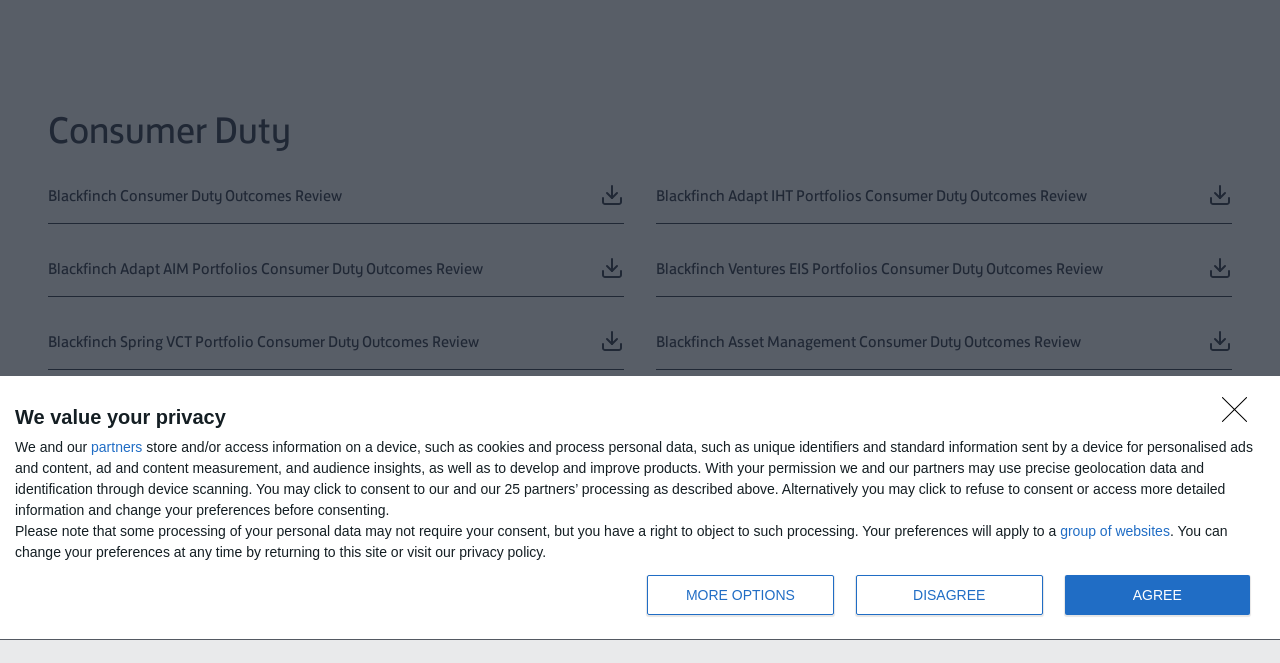Provide the bounding box coordinates for the UI element that is described by this text: "MORE OPTIONS". The coordinates should be in the form of four float numbers between 0 and 1: [left, top, right, bottom].

[0.505, 0.867, 0.651, 0.928]